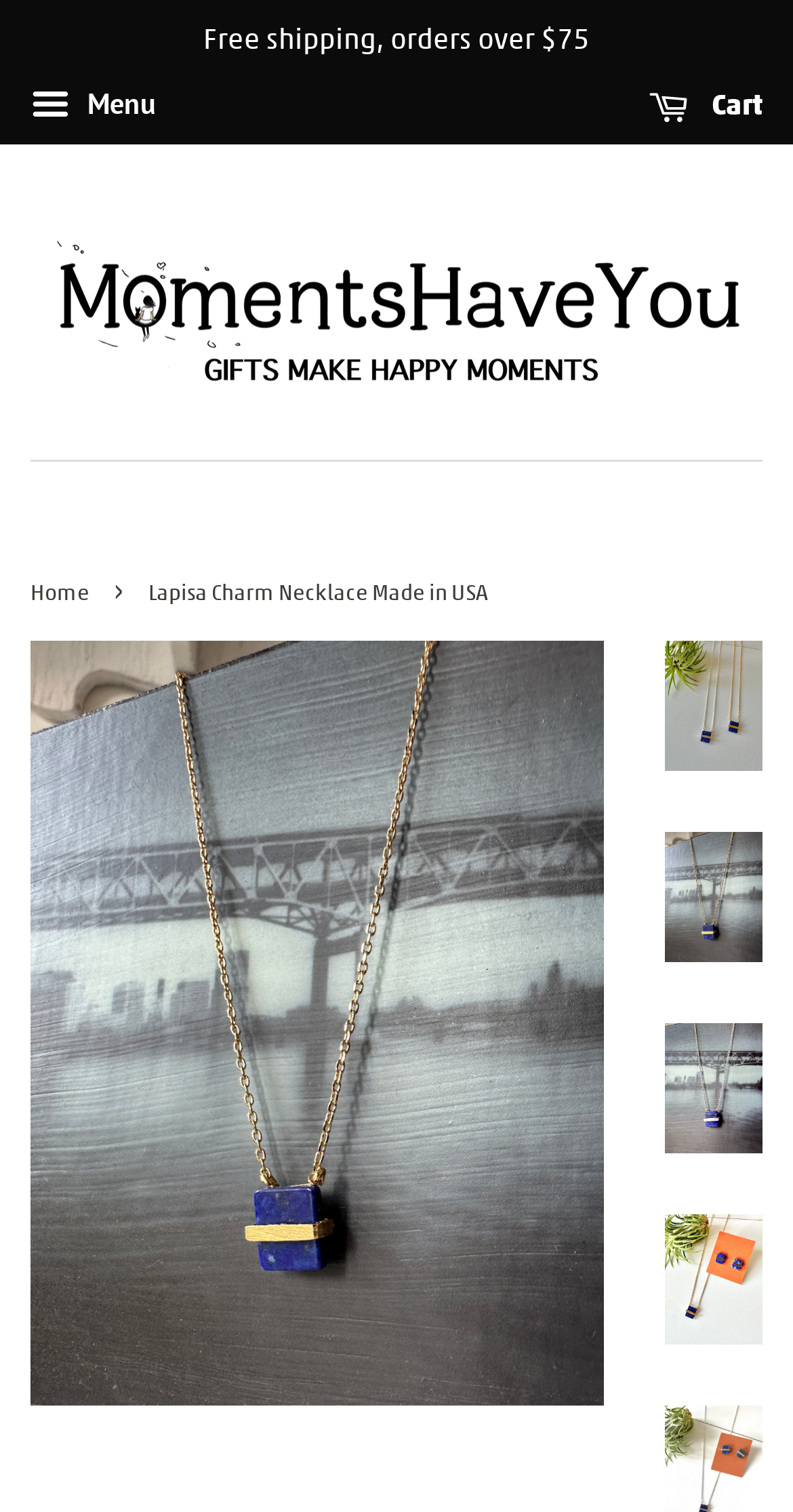Is the menu expanded?
Please answer the question with as much detail as possible using the screenshot.

I looked at the menu button and found that it is labeled 'Menu' and has a property 'expanded' set to 'False'. This suggests that the menu is not currently expanded and may need to be clicked to reveal its contents.